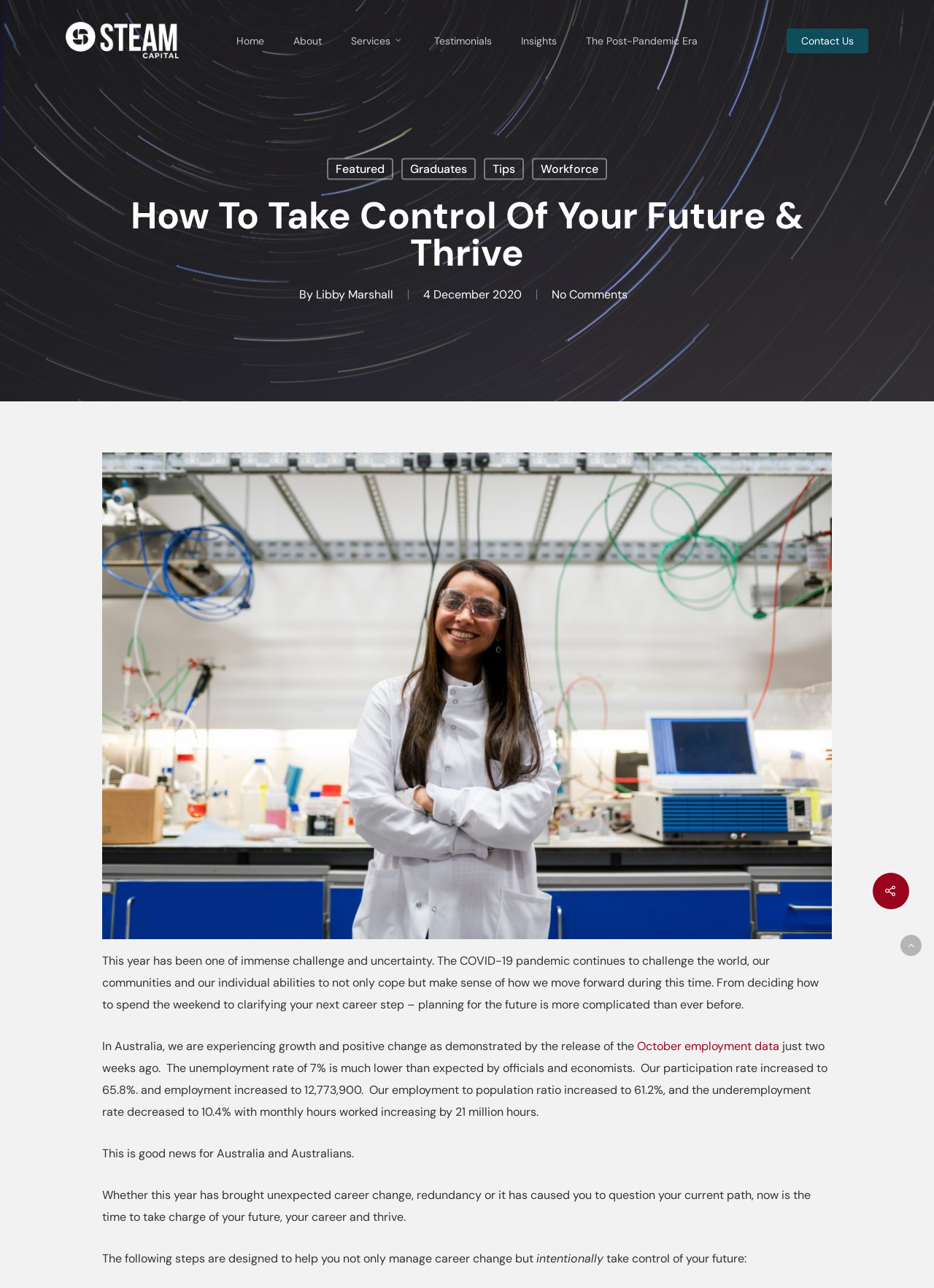Using the webpage screenshot, locate the HTML element that fits the following description and provide its bounding box: "Libby Marshall".

[0.338, 0.222, 0.421, 0.234]